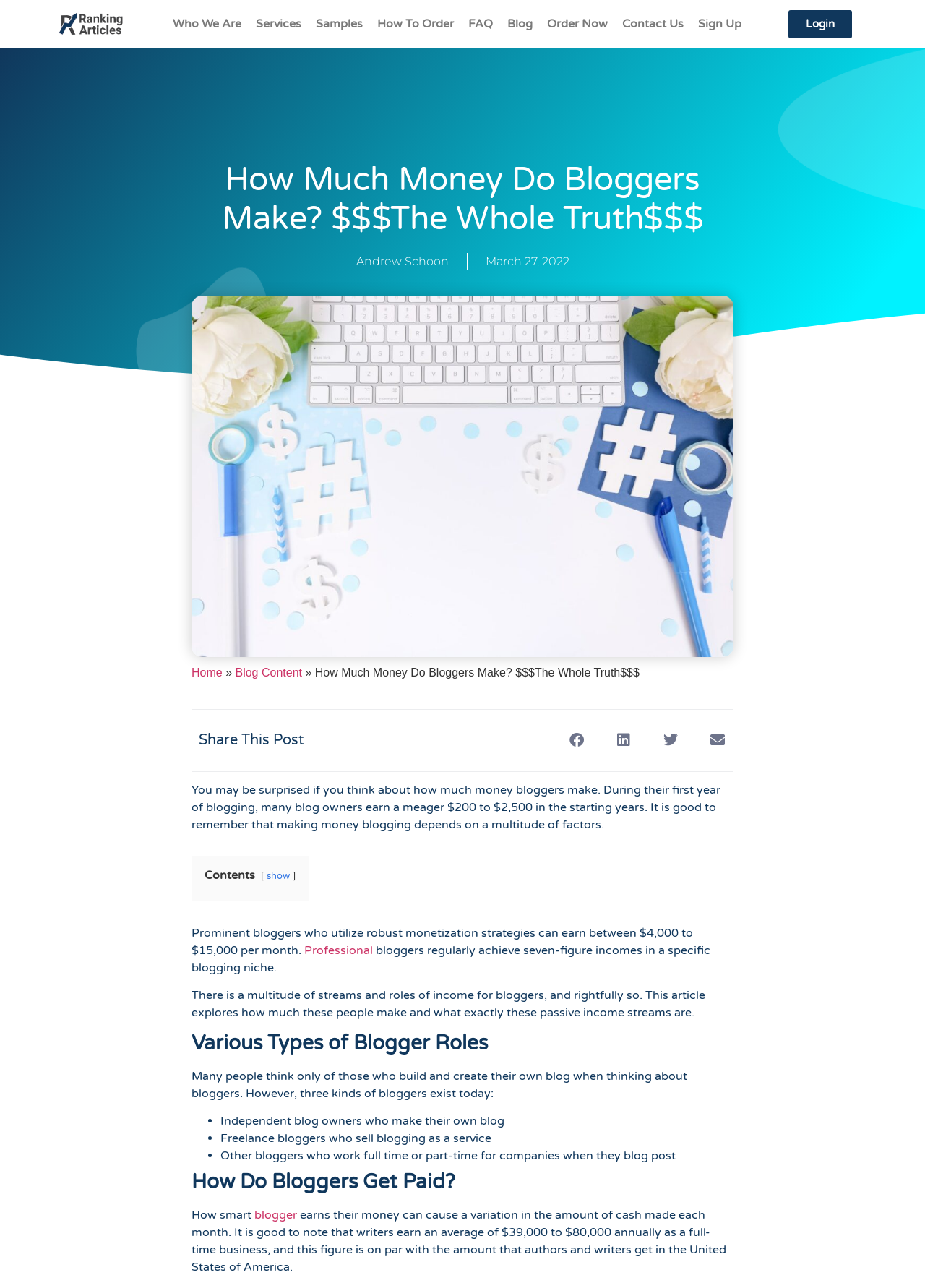Please provide the bounding box coordinates for the element that needs to be clicked to perform the following instruction: "Click the 'Blog' link". The coordinates should be given as four float numbers between 0 and 1, i.e., [left, top, right, bottom].

[0.541, 0.006, 0.583, 0.031]